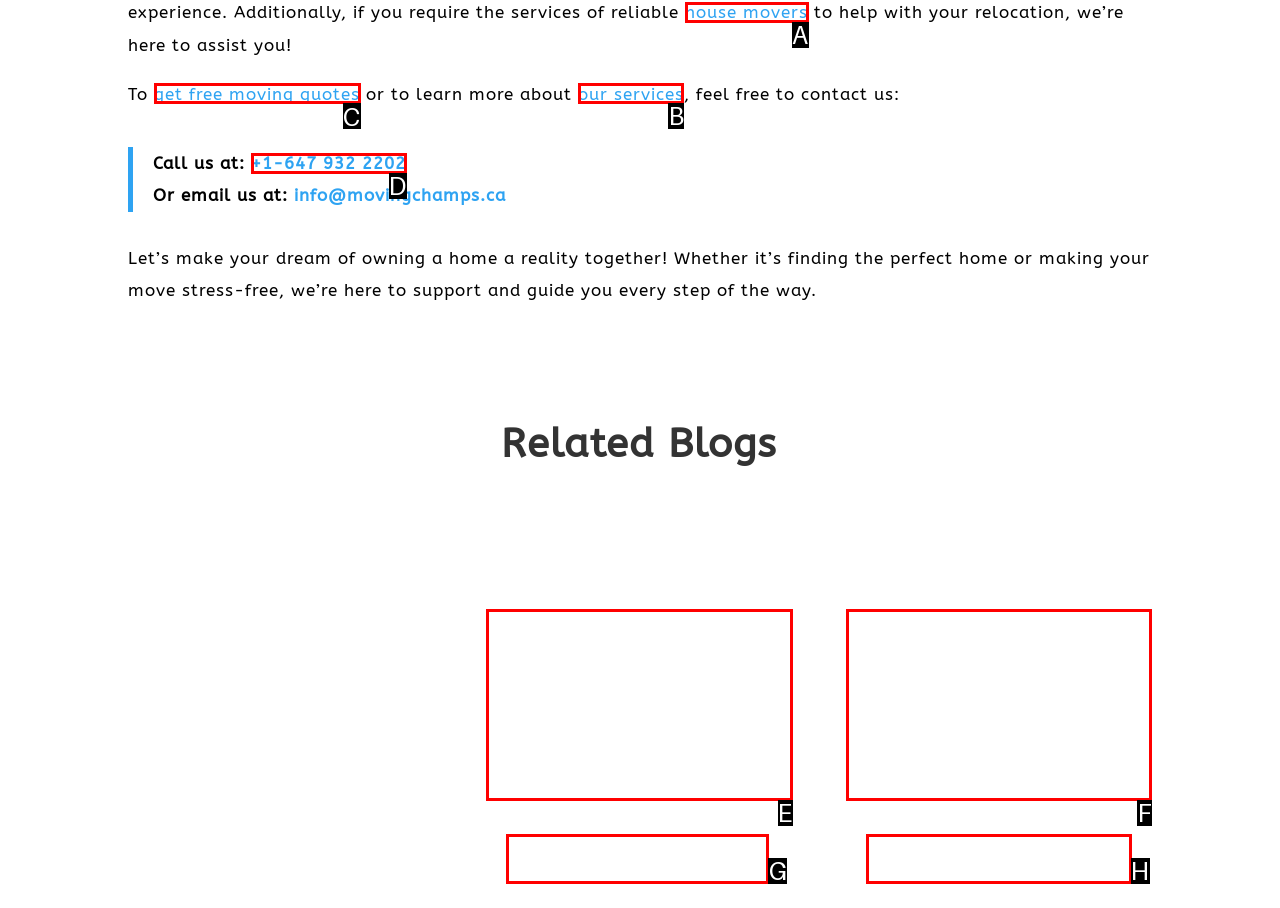Which UI element should be clicked to perform the following task: learn more about our services? Answer with the corresponding letter from the choices.

B